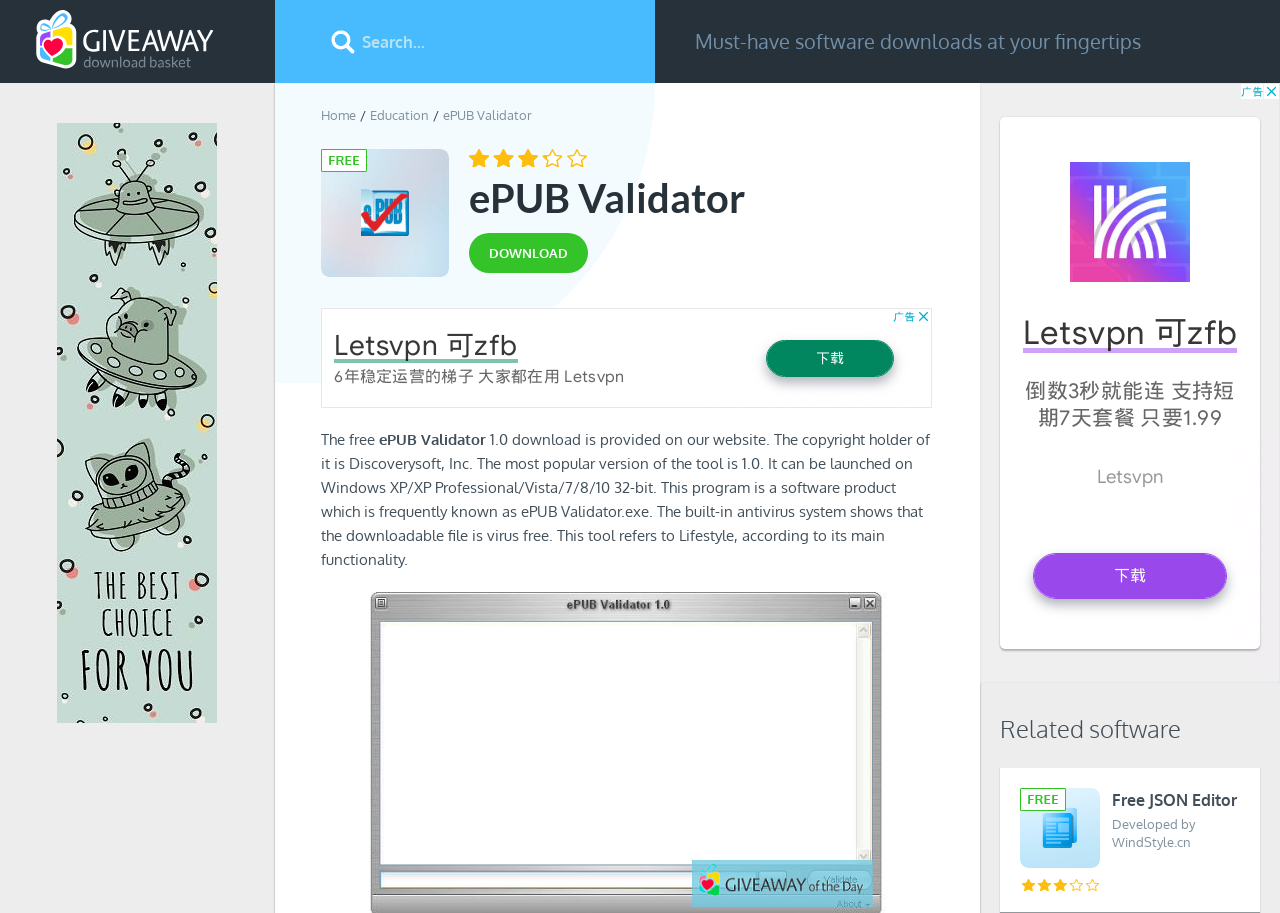Kindly determine the bounding box coordinates of the area that needs to be clicked to fulfill this instruction: "Click on Education category".

[0.289, 0.117, 0.335, 0.135]